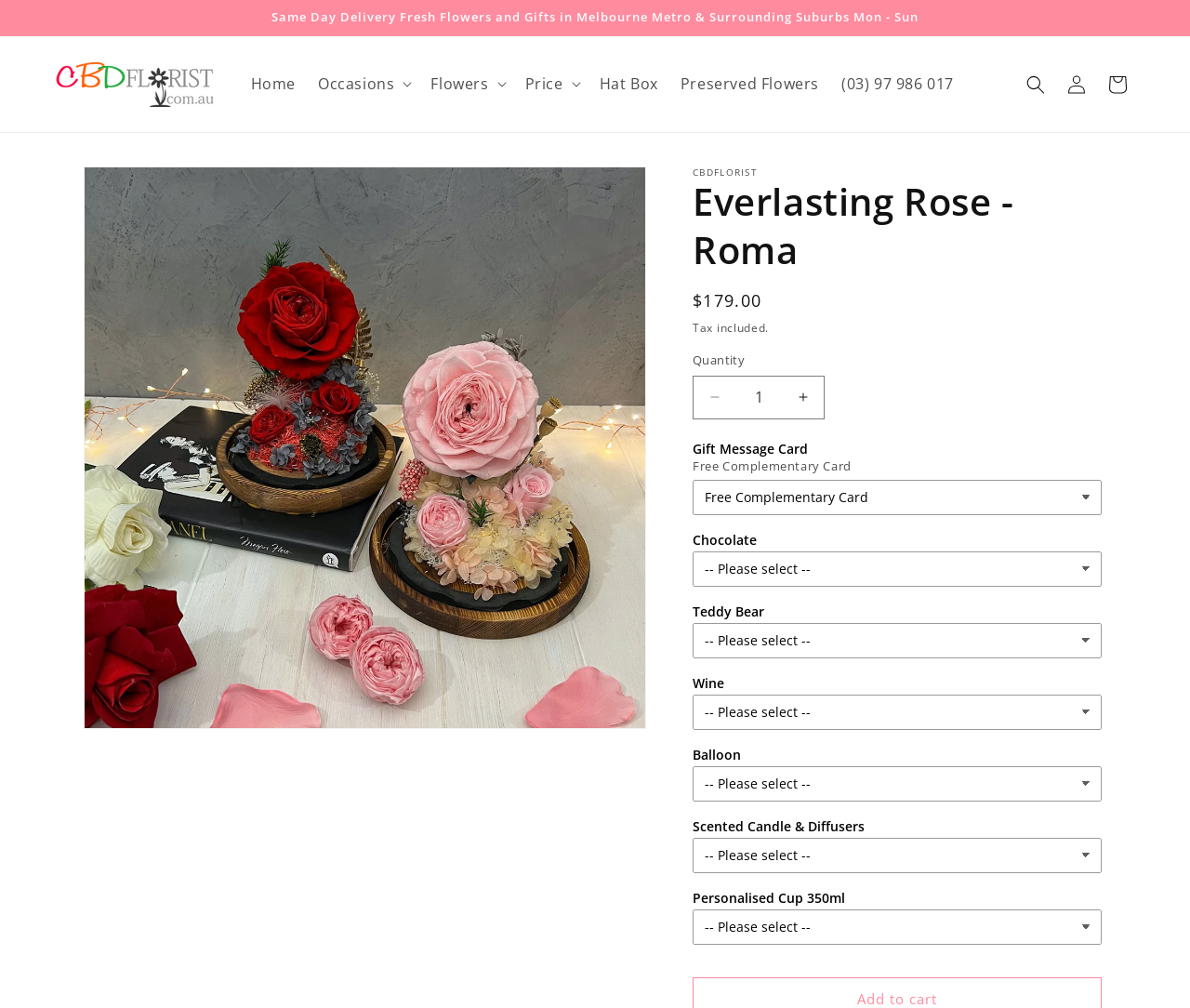What is the purpose of the 'Quantity' button?
Using the image, elaborate on the answer with as much detail as possible.

The 'Quantity' button is a spinbutton element that allows the user to increase or decrease the quantity of the product. This can be inferred from the presence of 'Increase quantity' and 'Decrease quantity' buttons, which are commonly used to adjust the quantity of an item.